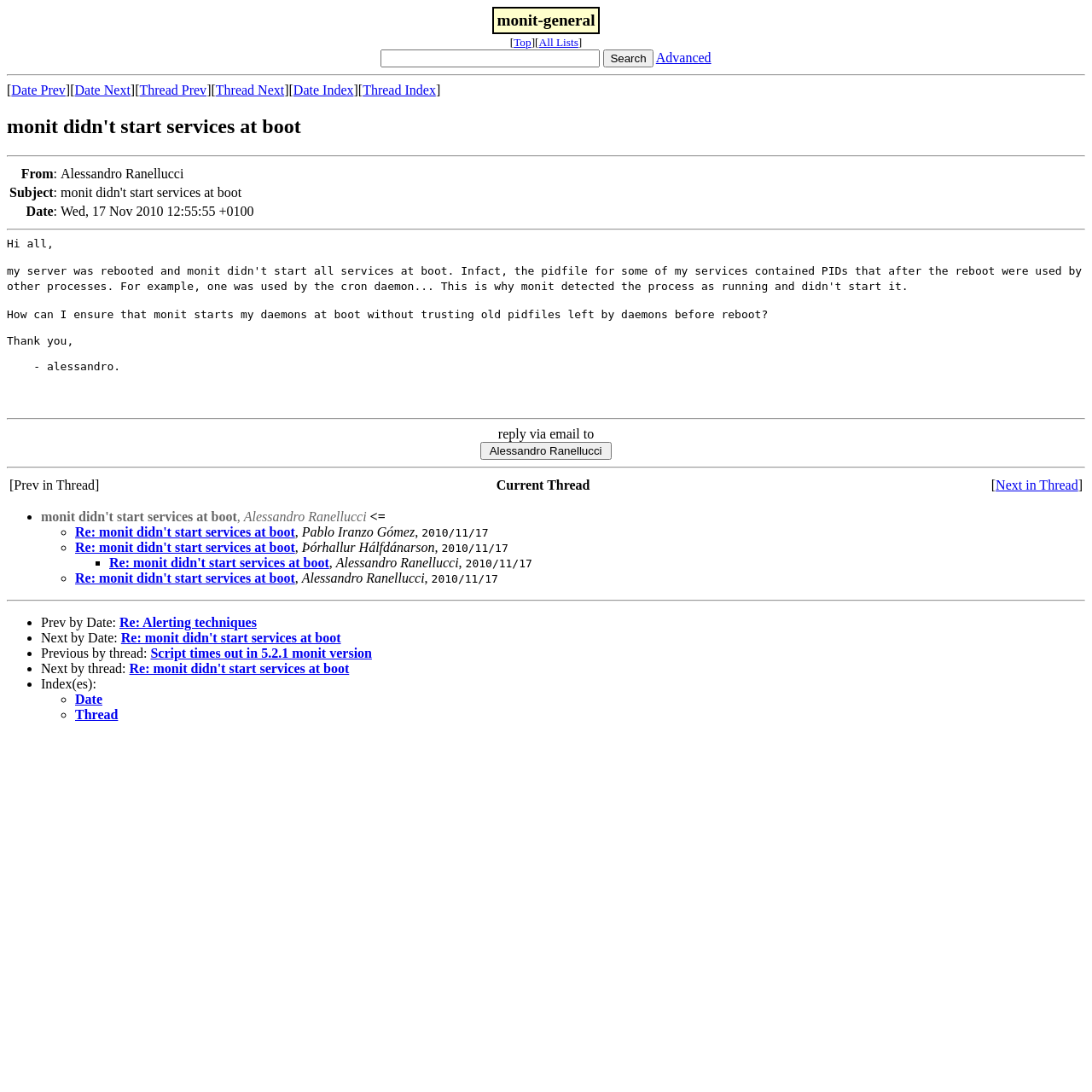Provide a thorough description of the webpage you see.

The webpage appears to be a discussion forum or mailing list archive, with a specific thread focused on the topic "monit didn't start services at boot". 

At the top of the page, there is a navigation section with links to "Top", "All Lists", and a search bar. Below this, there are links to navigate through the thread, including "Date Prev", "Date Next", "Thread Prev", and "Thread Next". 

The main content of the page is a discussion thread, with an initial post from Alessandro Ranellucci, followed by several replies from other users. Each post includes the sender's name, the date, and the message content. The posts are separated by horizontal lines.

The initial post describes an issue with monit not starting services at boot and asks for help in ensuring that monit starts daemons at boot without trusting old pidfiles left by daemons before reboot. The replies provide suggestions and discussions around this topic.

On the right side of the page, there is a list of related threads, with links to each thread and the names of the participants.